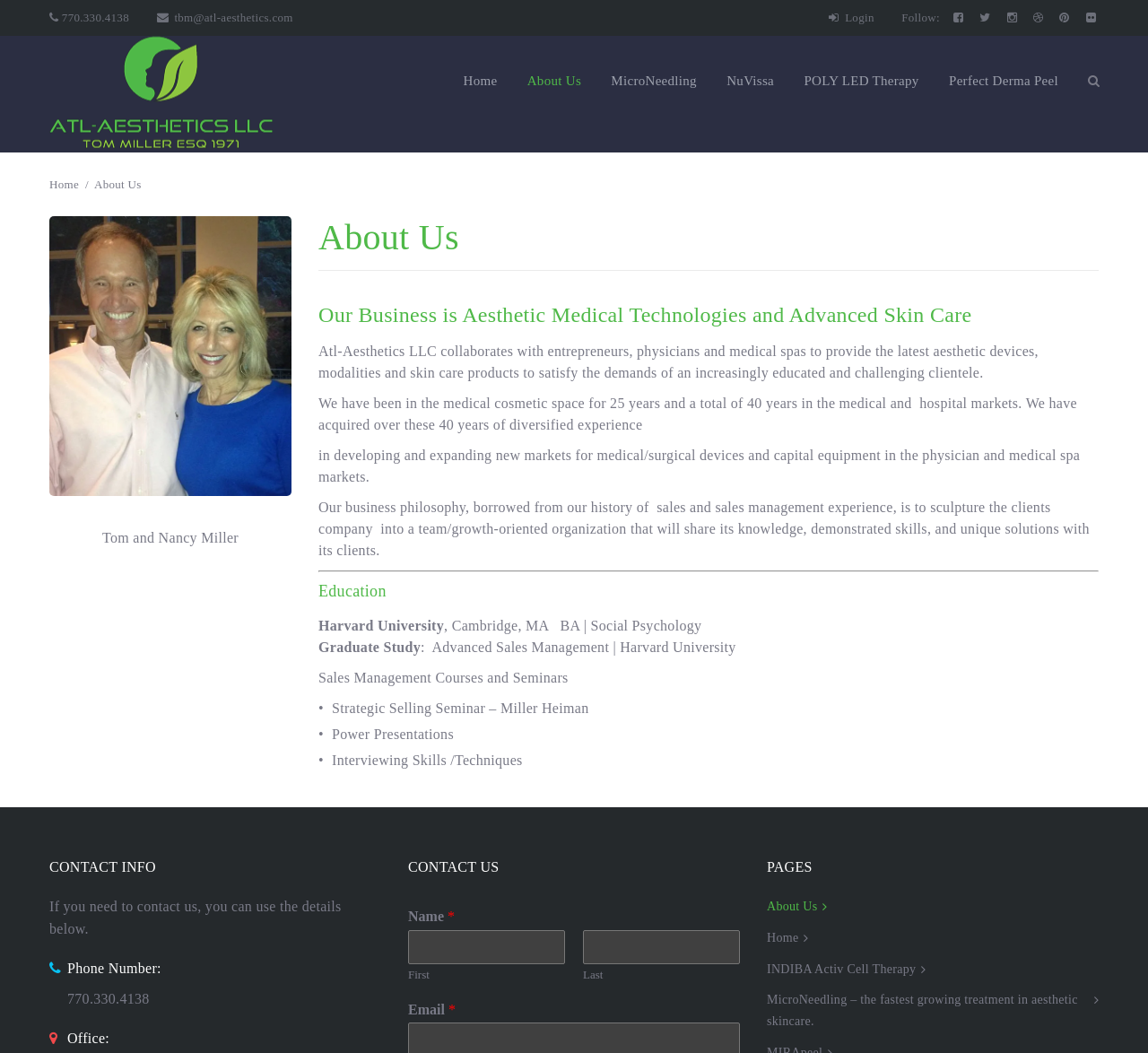Please provide a one-word or phrase answer to the question: 
What is the purpose of Atl-Aesthetics LLC?

Provide aesthetic devices and skin care products